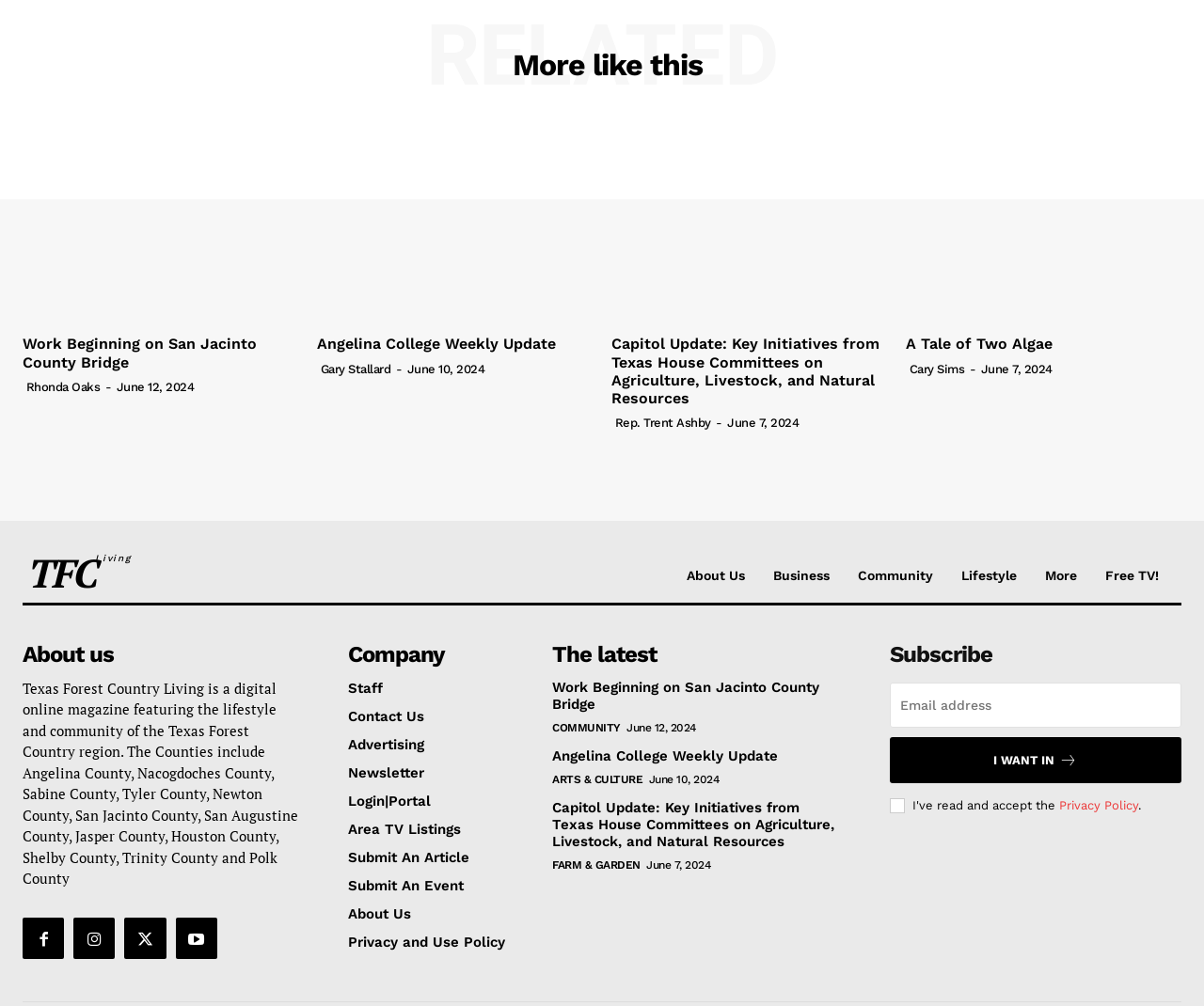What is the purpose of the textbox at the bottom of the webpage?
Please give a detailed answer to the question using the information shown in the image.

I found the answer by looking at the heading element above the textbox, which says 'Subscribe', and the button next to the textbox, which says 'I WANT IN'.